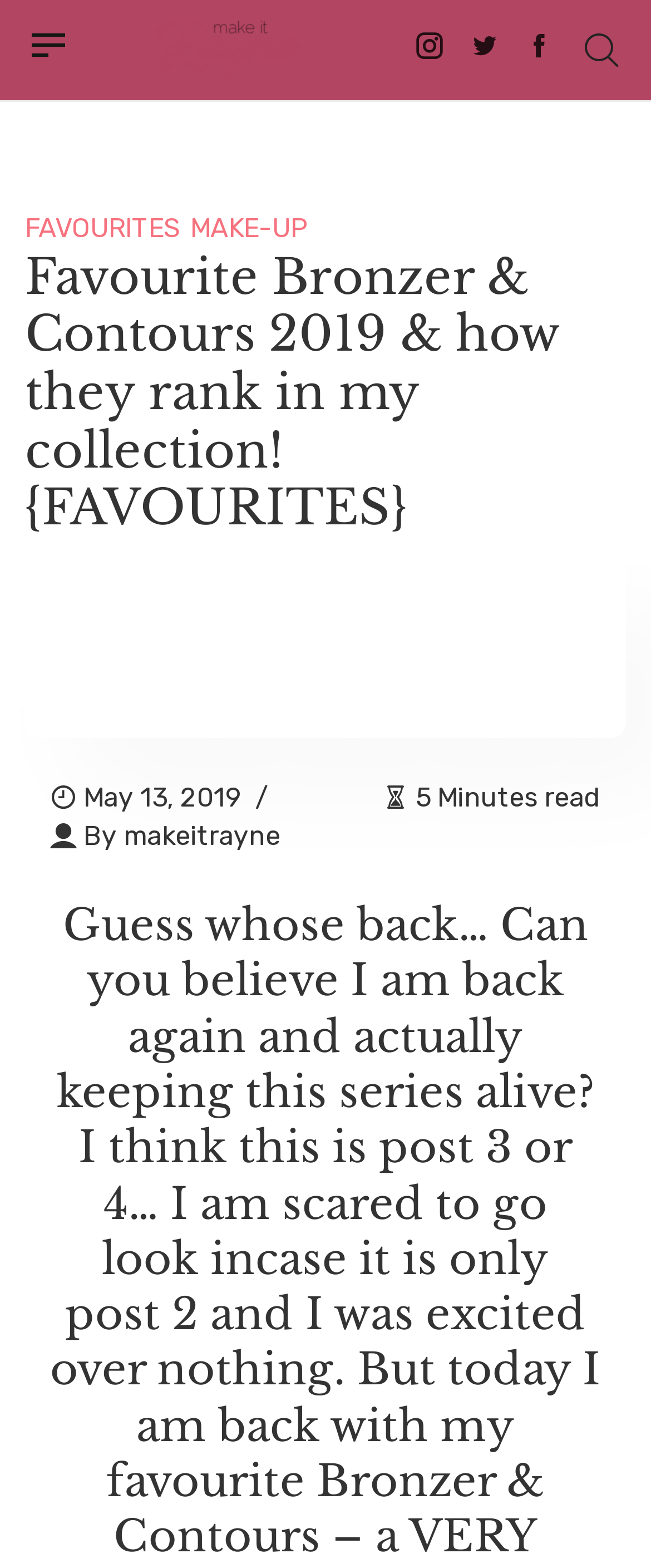Find the bounding box coordinates for the element that must be clicked to complete the instruction: "Click on the 'Honey Bronzer' image". The coordinates should be four float numbers between 0 and 1, indicated as [left, top, right, bottom].

[0.038, 0.355, 0.423, 0.471]